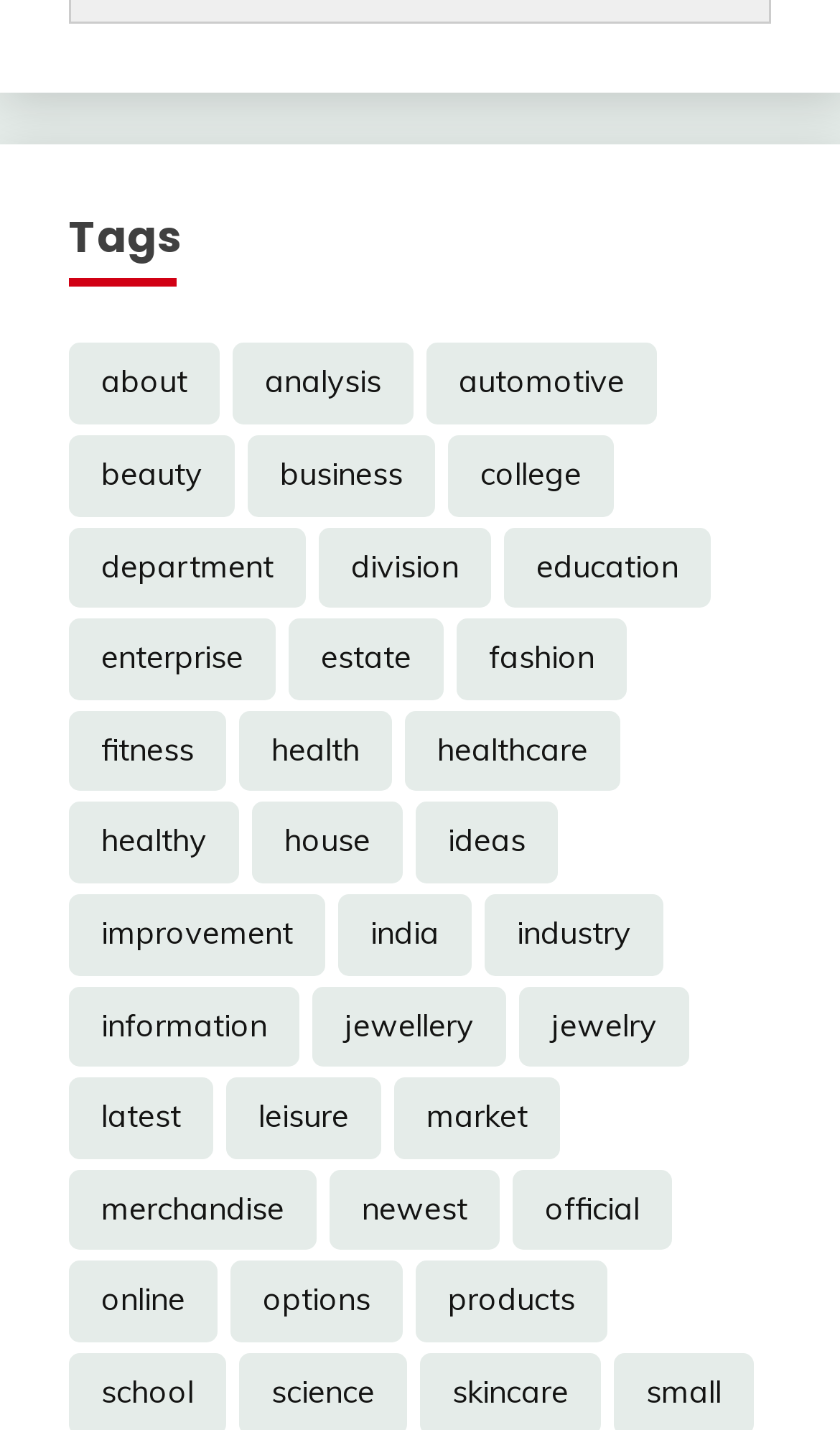How many categories are listed on the webpage?
Look at the image and respond with a one-word or short-phrase answer.

27